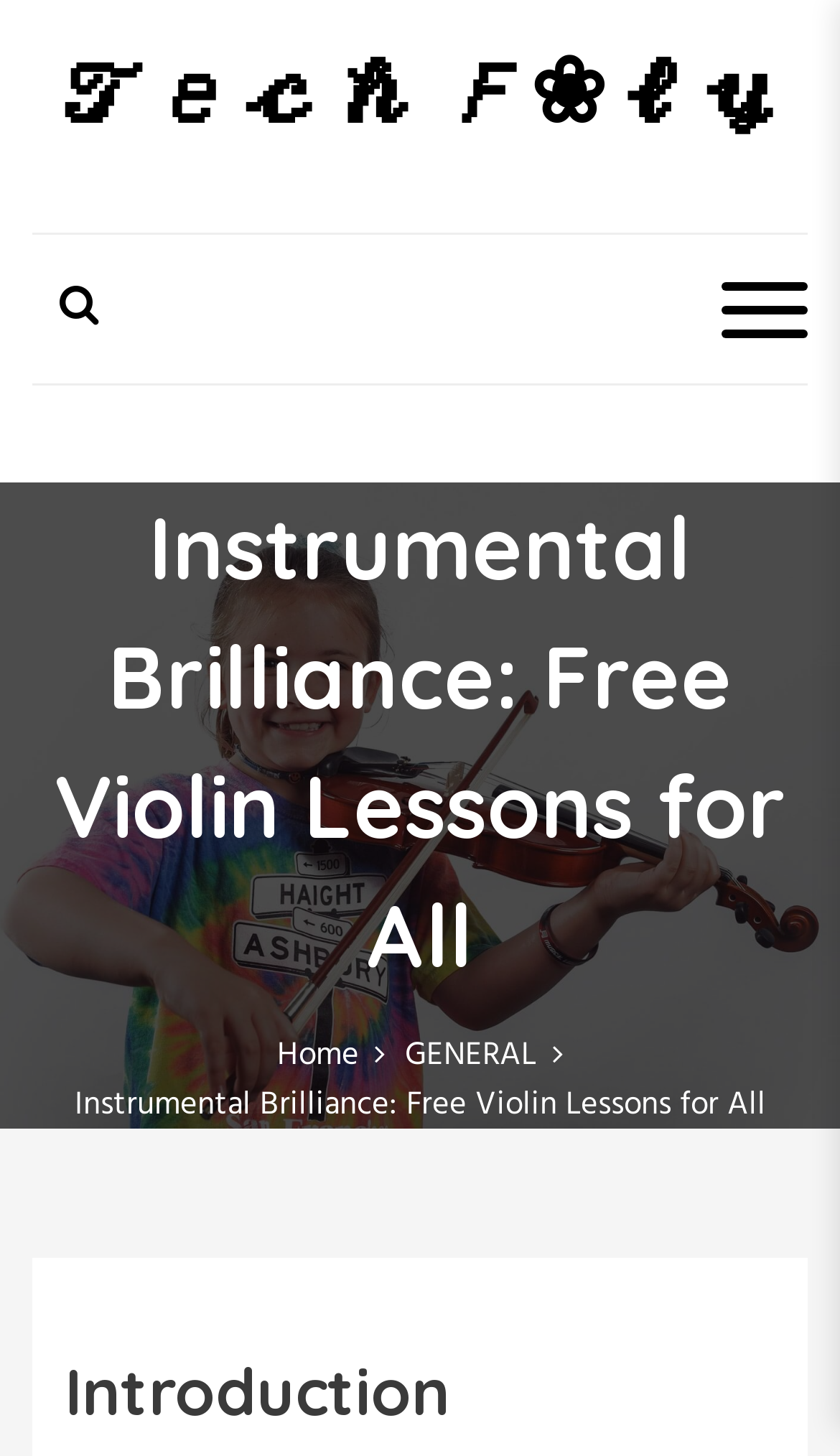Please specify the bounding box coordinates in the format (top-left x, top-left y, bottom-right x, bottom-right y), with values ranging from 0 to 1. Identify the bounding box for the UI component described as follows: TessB

None